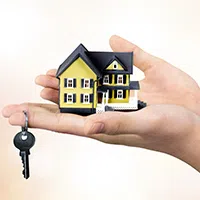What is the purpose of Baldwin Locksmith Store?
Could you give a comprehensive explanation in response to this question?

The image and the description suggest that Baldwin Locksmith Store is dedicated to providing reliable support for homeowners in Houston, TX, including residential locksmith services such as changing locks or assisting during a lockout.